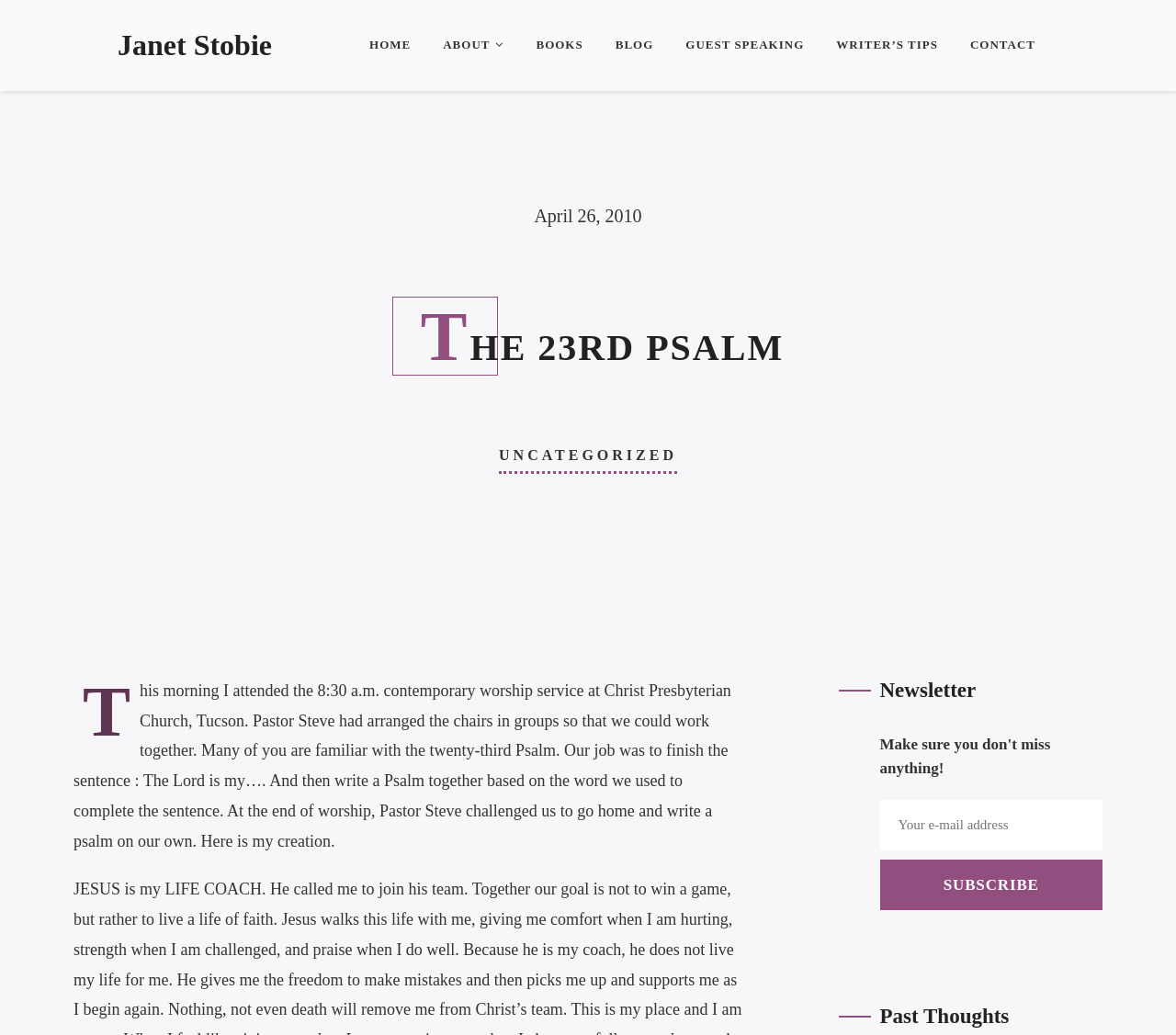Using the image as a reference, answer the following question in as much detail as possible:
What is the title of the blog post?

The title of the blog post is found in the heading element with the text 'THE 23RD PSALM', which is a prominent heading on the page.